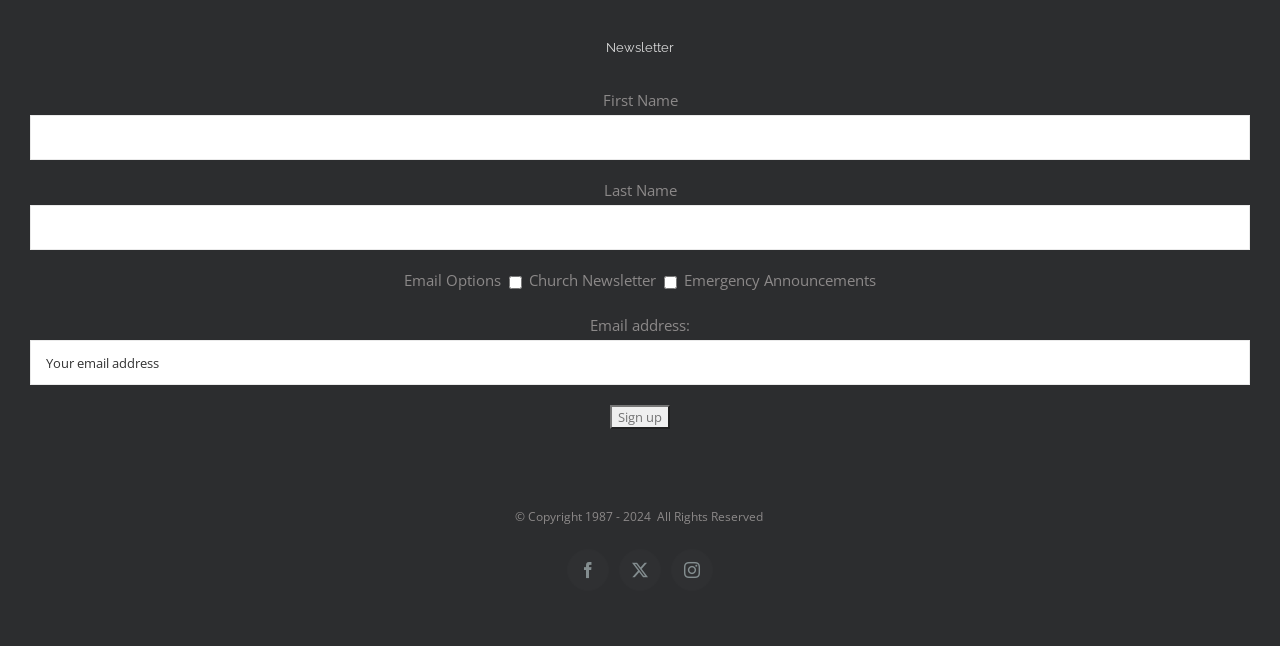Please specify the bounding box coordinates in the format (top-left x, top-left y, bottom-right x, bottom-right y), with values ranging from 0 to 1. Identify the bounding box for the UI component described as follows: Facebook

[0.443, 0.85, 0.476, 0.915]